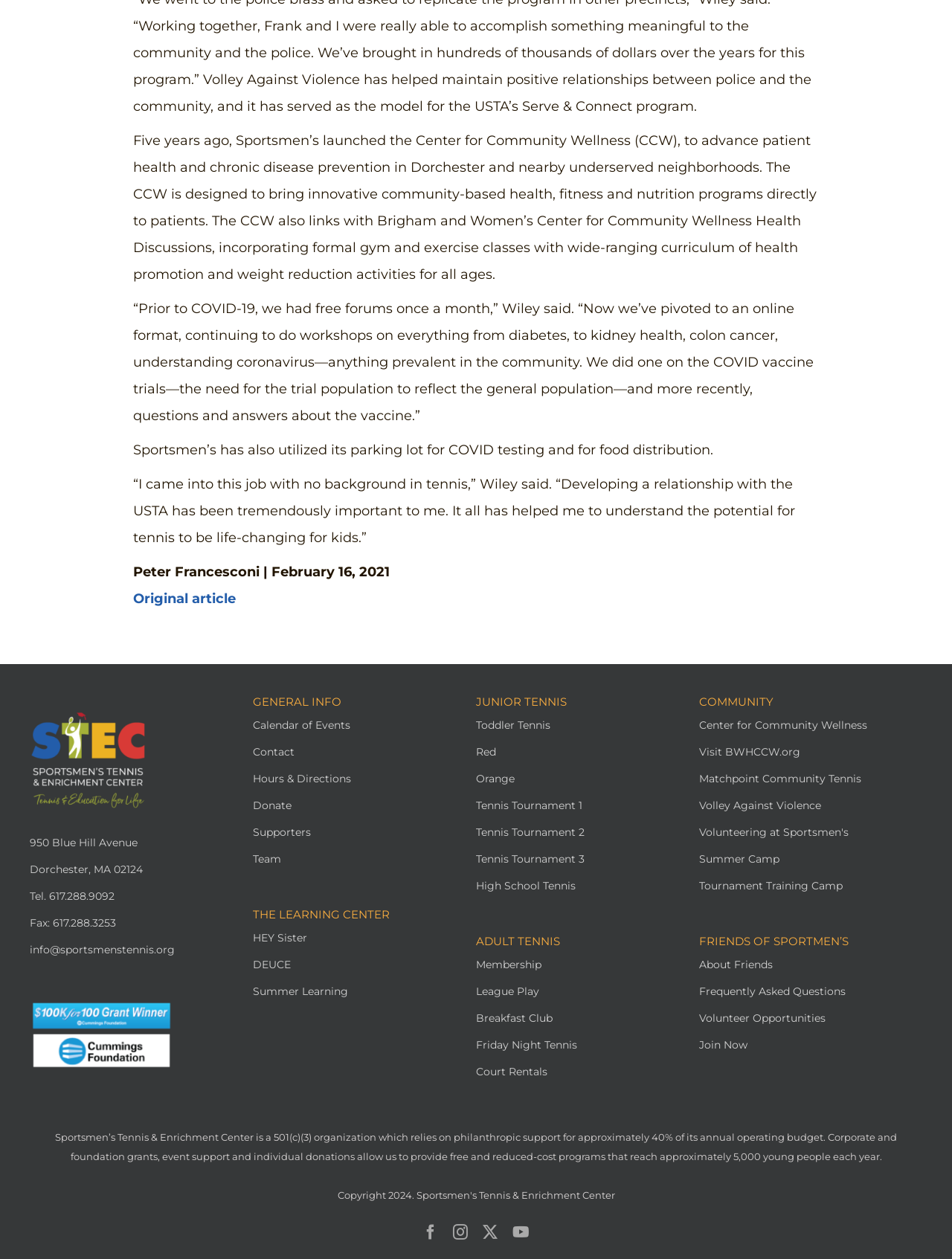Using the information in the image, could you please answer the following question in detail:
What is the name of the program that Sportsmen's Tennis & Enrichment Center launched five years ago?

I found the answer by reading the static text element with ID 869, which mentions the launch of the Center for Community Wellness five years ago.